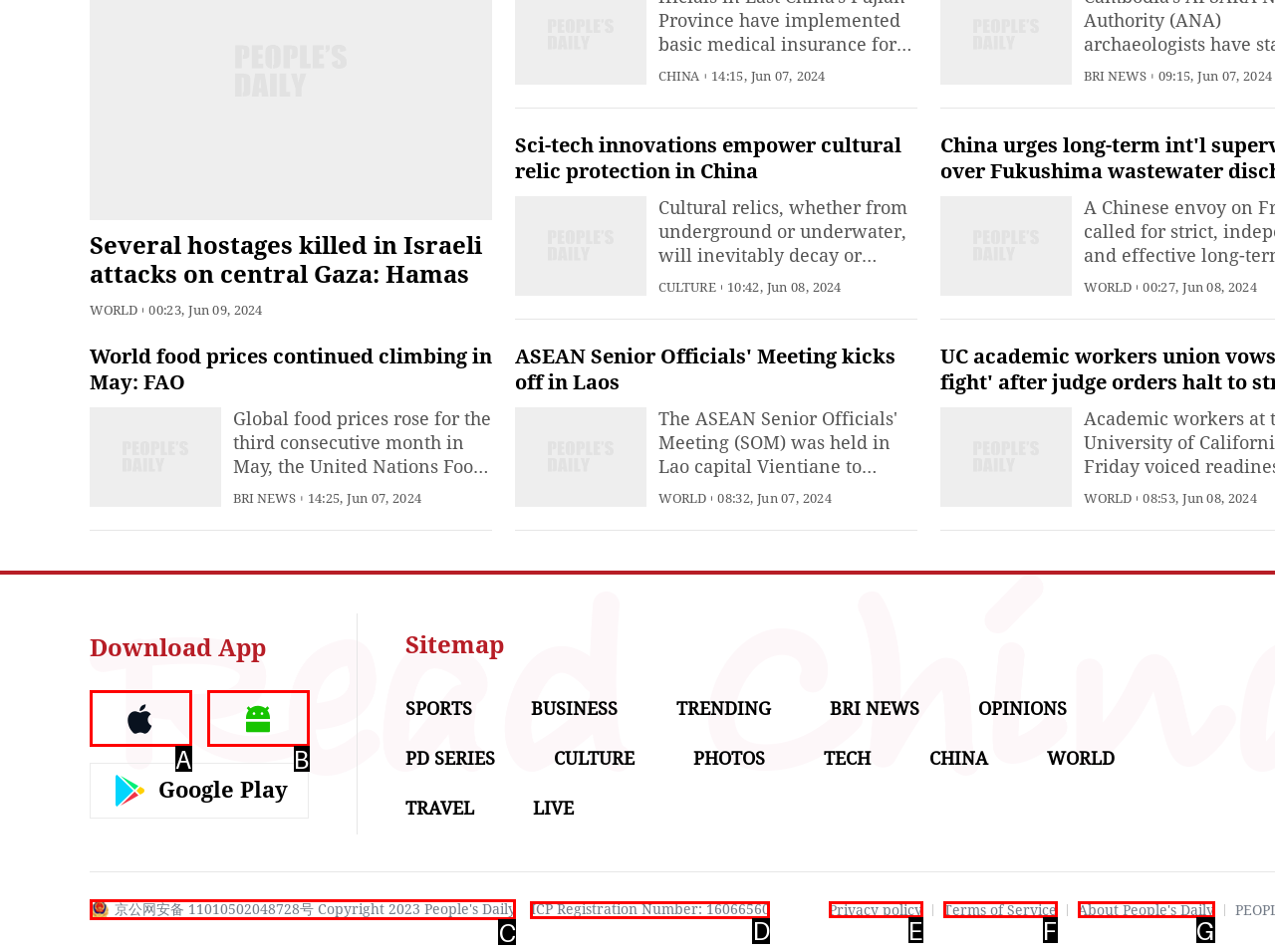Based on the description: ICP Registration Number: 16066560
Select the letter of the corresponding UI element from the choices provided.

D